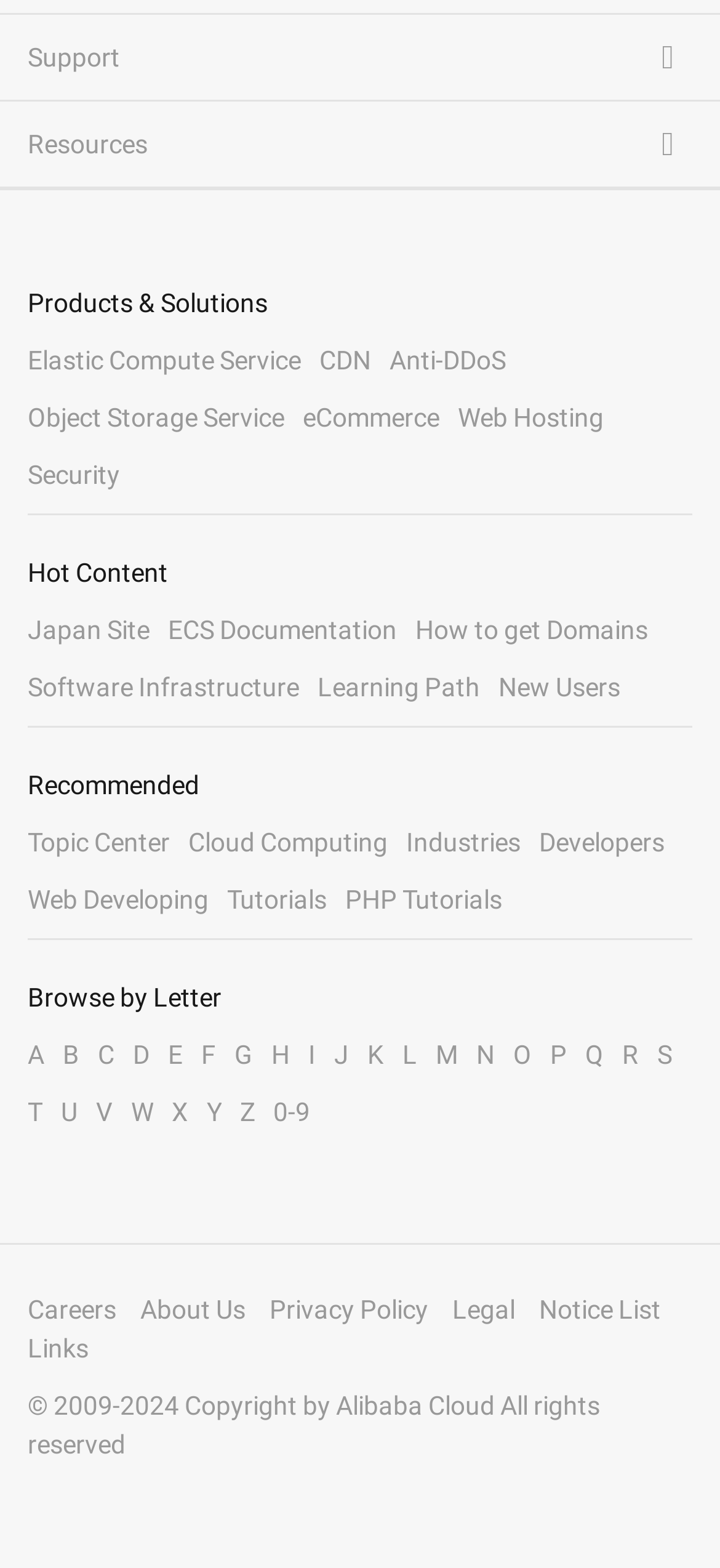Determine the bounding box coordinates of the area to click in order to meet this instruction: "Click on Support".

[0.0, 0.009, 1.0, 0.063]